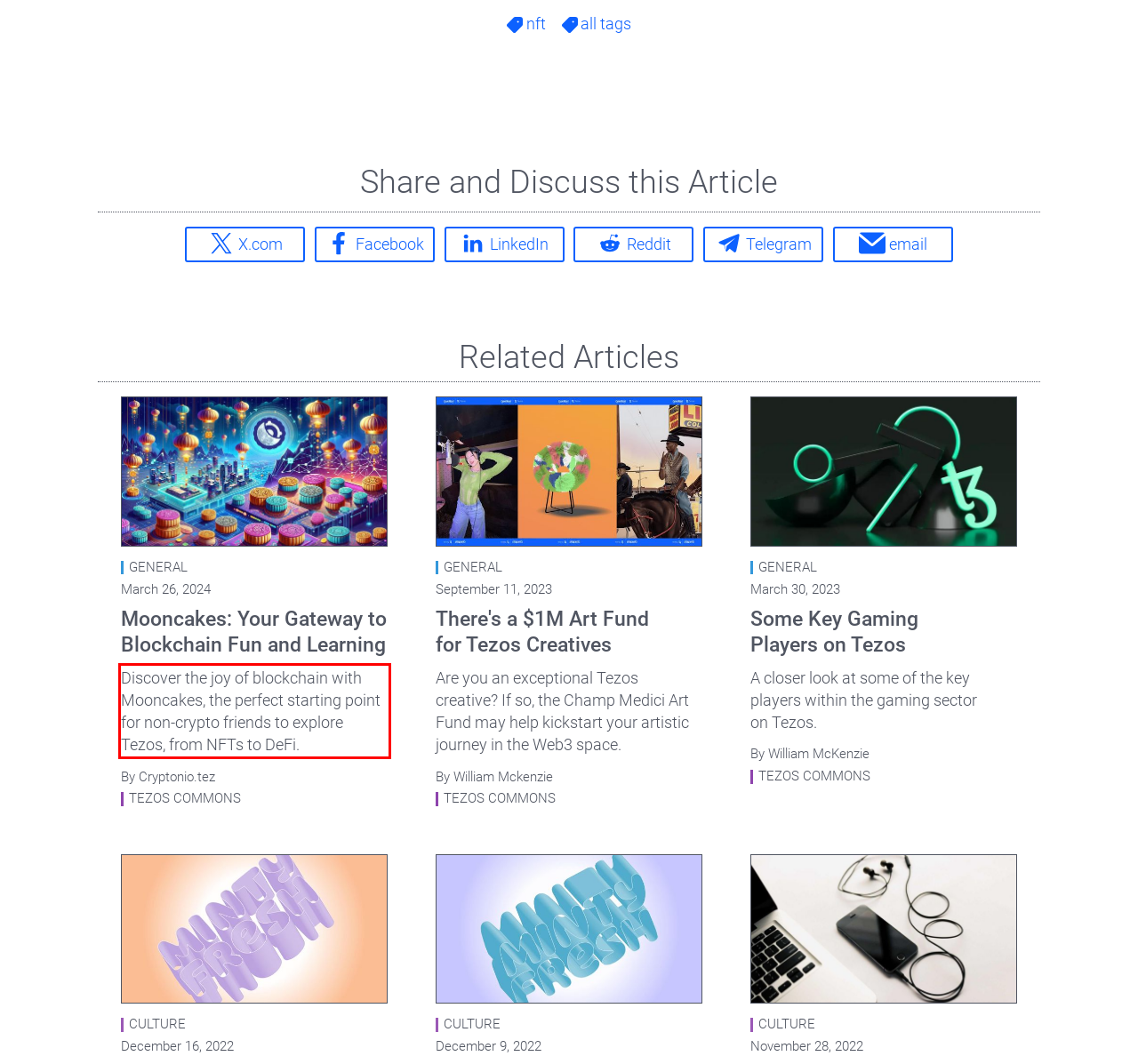There is a UI element on the webpage screenshot marked by a red bounding box. Extract and generate the text content from within this red box.

Discover the joy of blockchain with Mooncakes, the perfect starting point for non-crypto friends to explore Tezos, from NFTs to DeFi.